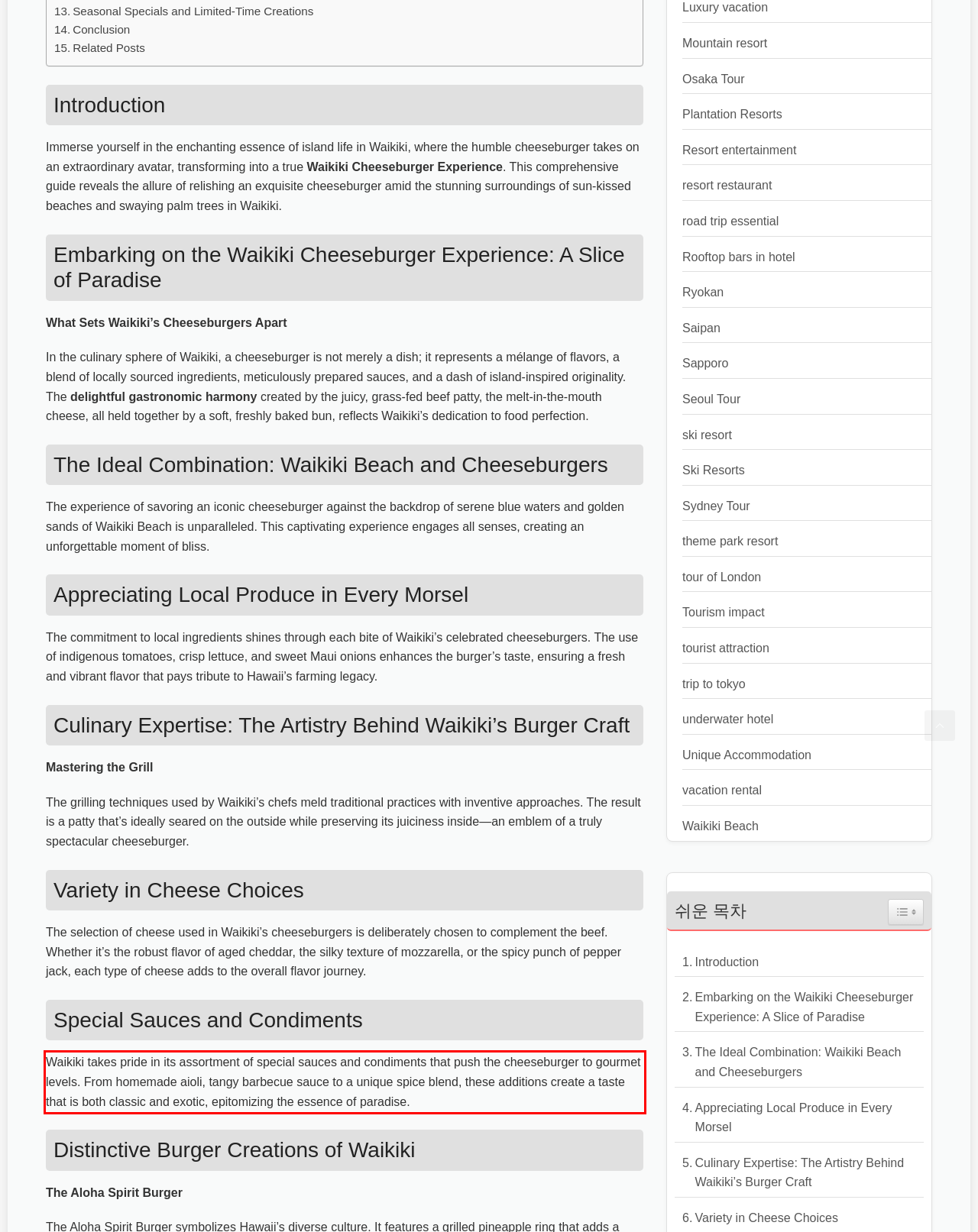Please identify and extract the text from the UI element that is surrounded by a red bounding box in the provided webpage screenshot.

Waikiki takes pride in its assortment of special sauces and condiments that push the cheeseburger to gourmet levels. From homemade aioli, tangy barbecue sauce to a unique spice blend, these additions create a taste that is both classic and exotic, epitomizing the essence of paradise.